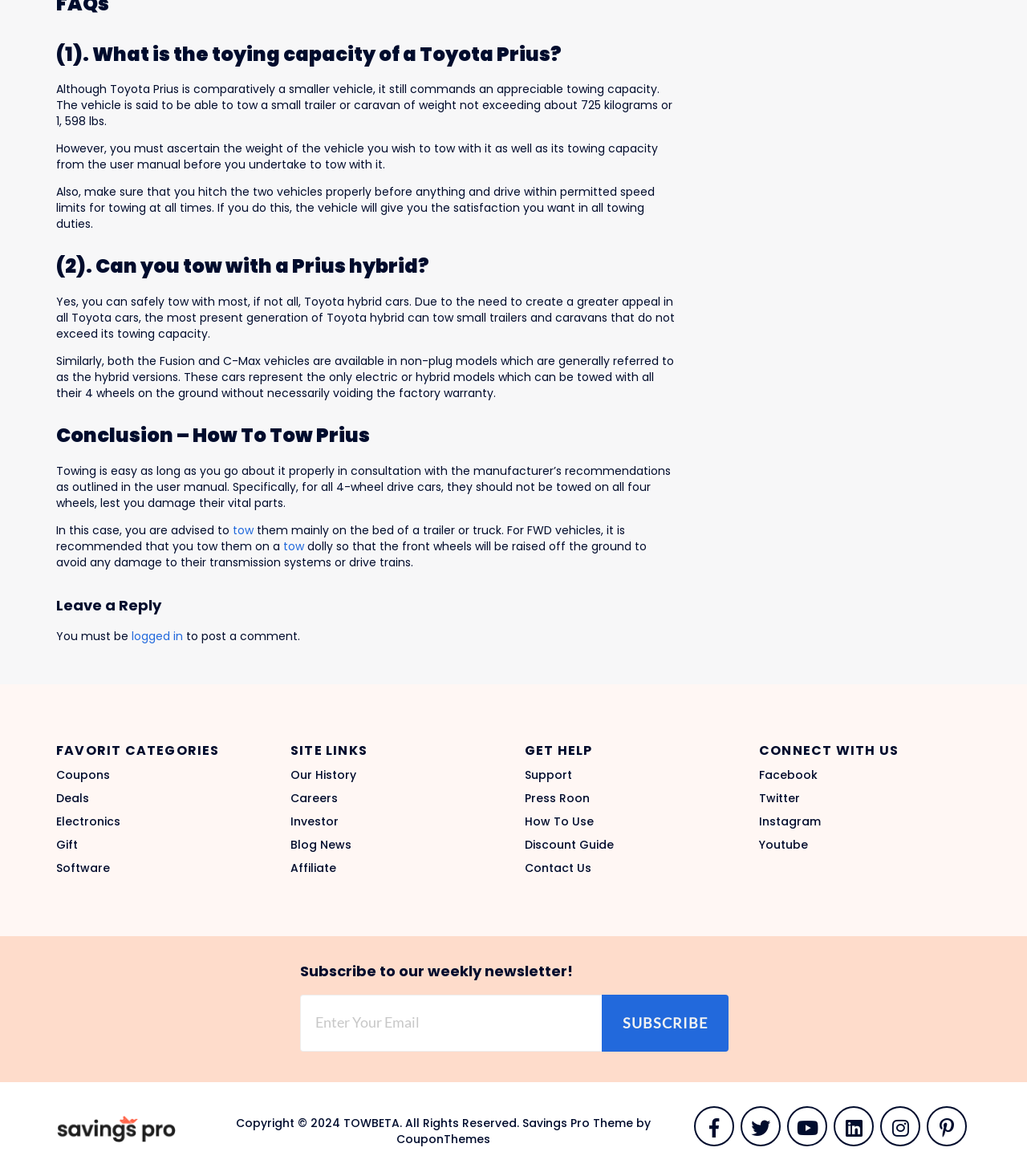Please determine the bounding box coordinates of the element to click in order to execute the following instruction: "Click on the 'logged in' link". The coordinates should be four float numbers between 0 and 1, specified as [left, top, right, bottom].

[0.128, 0.534, 0.178, 0.548]